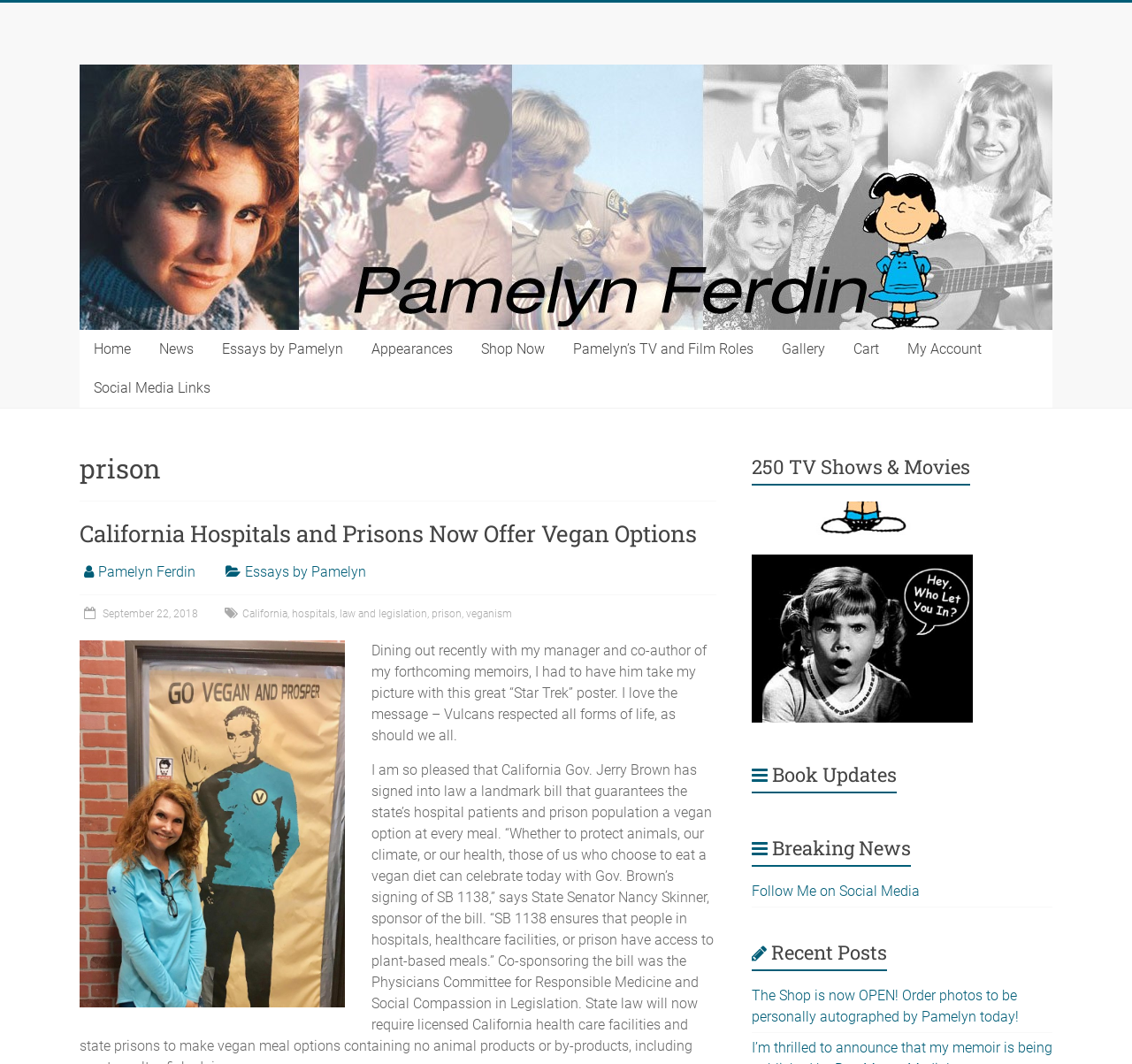By analyzing the image, answer the following question with a detailed response: What is the purpose of the 'Shop Now' link?

The link 'Shop Now' is likely to be related to the section 'The Shop is now OPEN! Order photos to be personally autographed by Pamelyn today!', which suggests that the purpose of the 'Shop Now' link is to buy autographed photos.